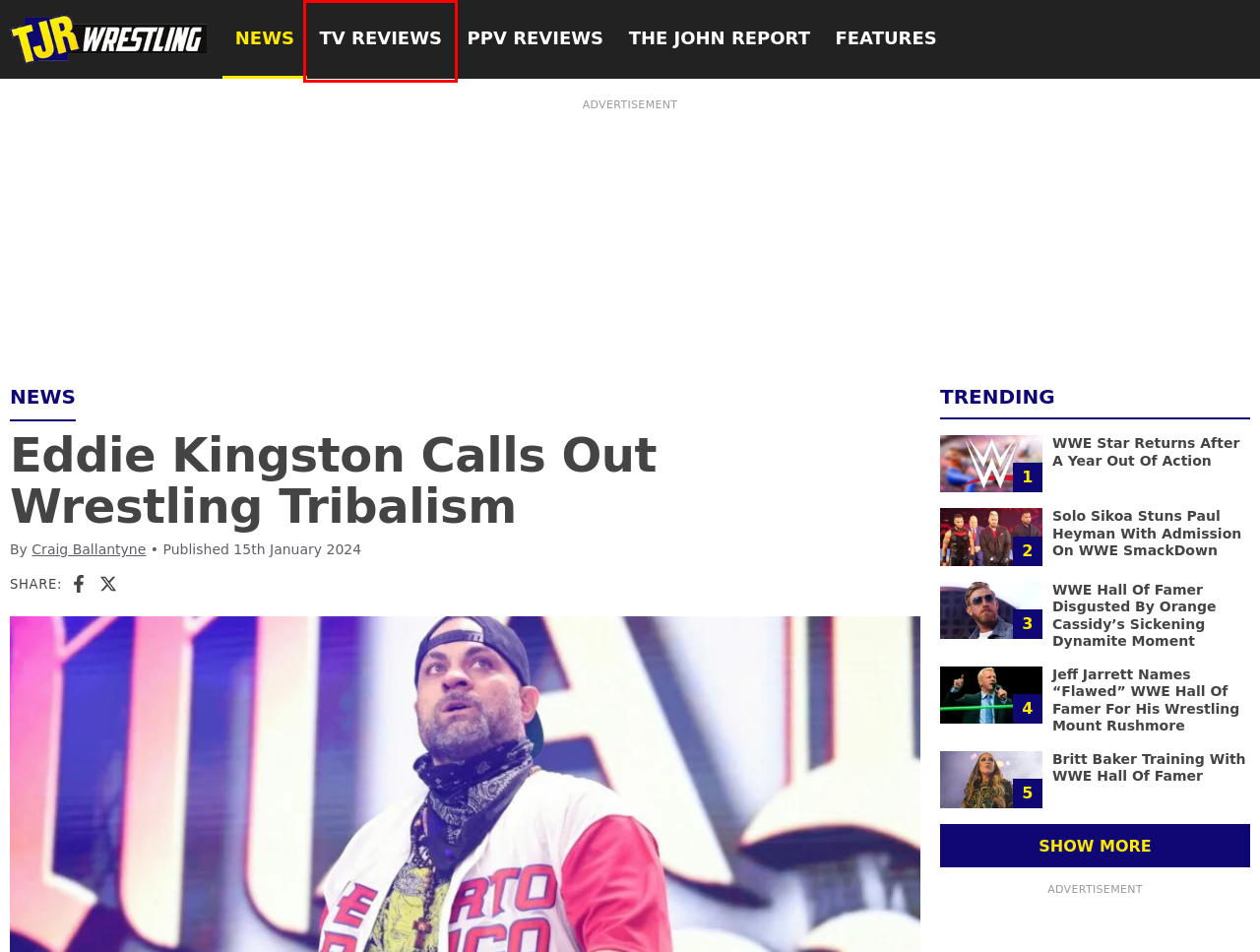You are given a screenshot of a webpage within which there is a red rectangle bounding box. Please choose the best webpage description that matches the new webpage after clicking the selected element in the bounding box. Here are the options:
A. News – TJR Wrestling
B. WWE Star Returns After A Year Out Of Action – TJR Wrestling
C. Features – TJR Wrestling
D. Britt Baker Training With WWE Hall Of Famer – TJR Wrestling
E. Wrestling TV Reviews – TJR Wrestling
F. The John Report, Reviews by John Canton – TJR Wrestling
G. Craig Ballantyne, author at TJR Wrestling
H. WWE Hall Of Famer Disgusted By Orange Cassidy's Sickening Dynamite Moment – TJR Wrestling

E